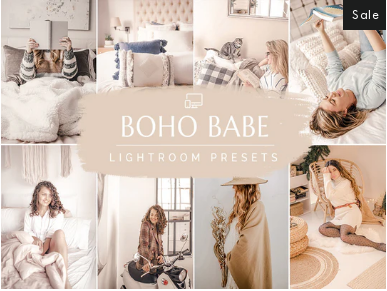Provide a single word or phrase to answer the given question: 
How many photos are featured in the grid?

Eight